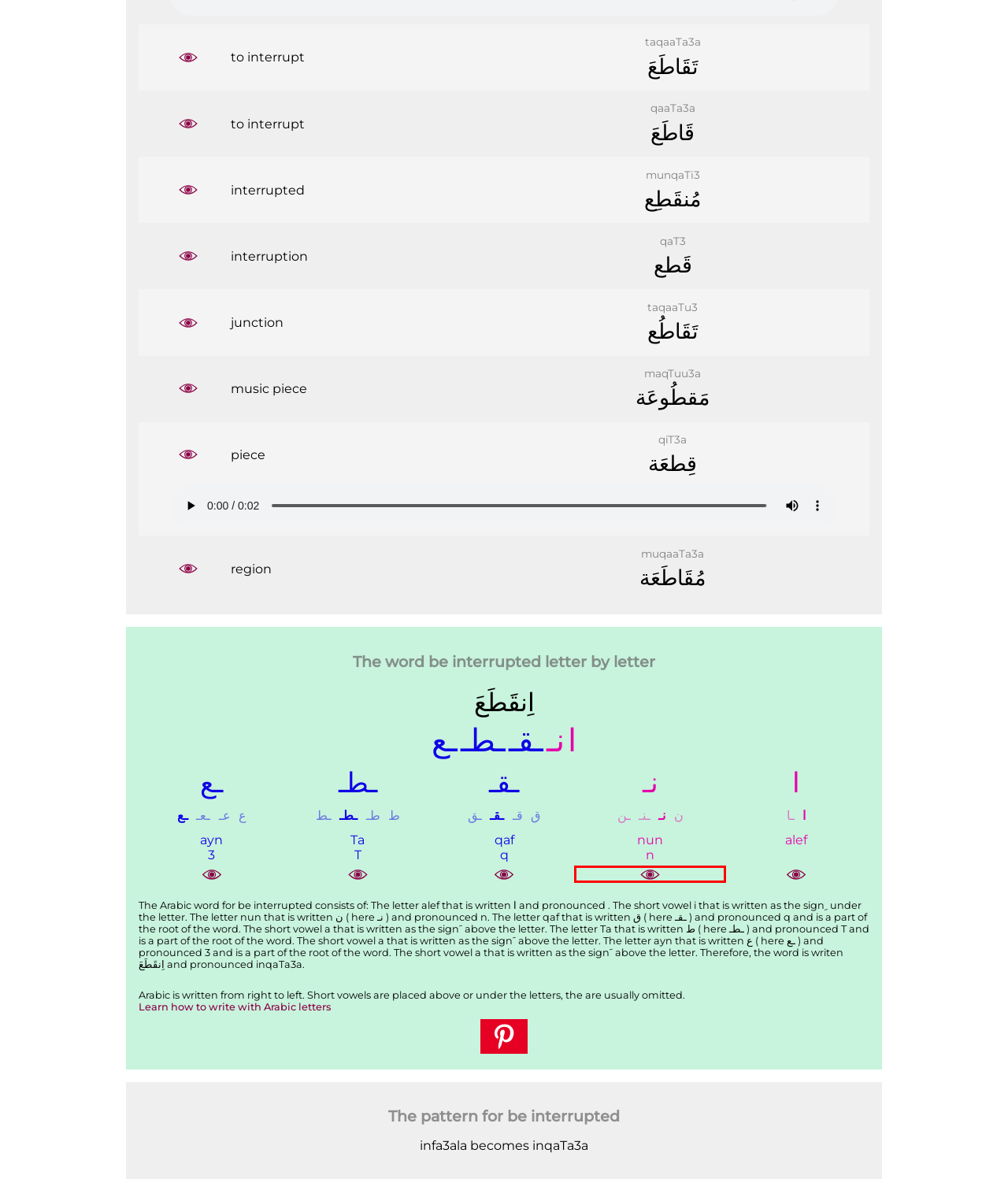Evaluate the webpage screenshot and identify the element within the red bounding box. Select the webpage description that best fits the new webpage after clicking the highlighted element. Here are the candidates:
A. The Arabic letter Ta ﻁ
B. Region – an Arabic word
C. The Arabic letter nun ﻥ
D. The Arabic letter alef ﺍ
E. Music piece – an Arabic word
F. The Arabic letter ayn ﻉ
G. The Arabic letter qaf ﻕ
H. Interrupted – an Arabic word

C